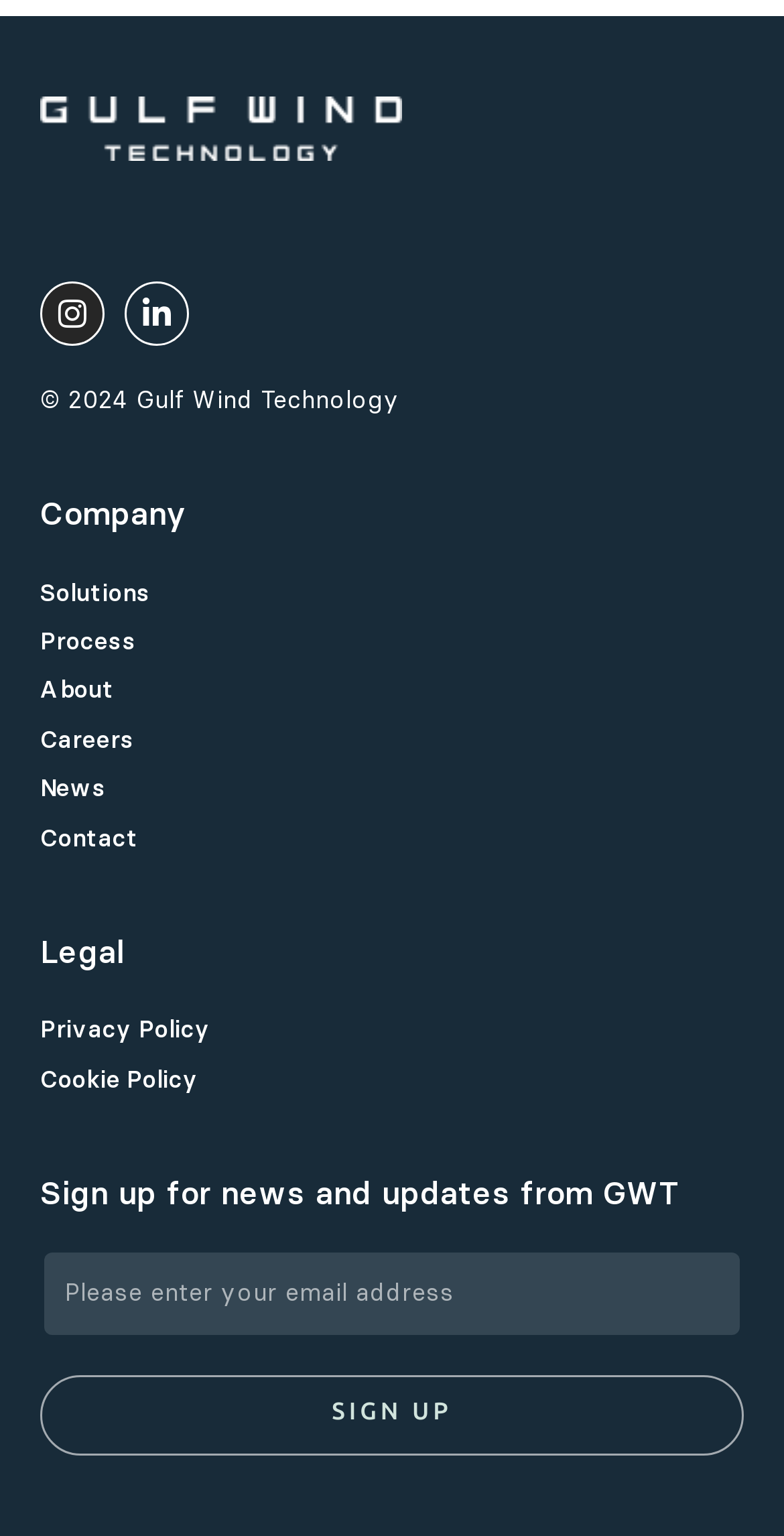Please identify the bounding box coordinates of the element I should click to complete this instruction: 'Click the Instagram link'. The coordinates should be given as four float numbers between 0 and 1, like this: [left, top, right, bottom].

[0.051, 0.183, 0.133, 0.225]